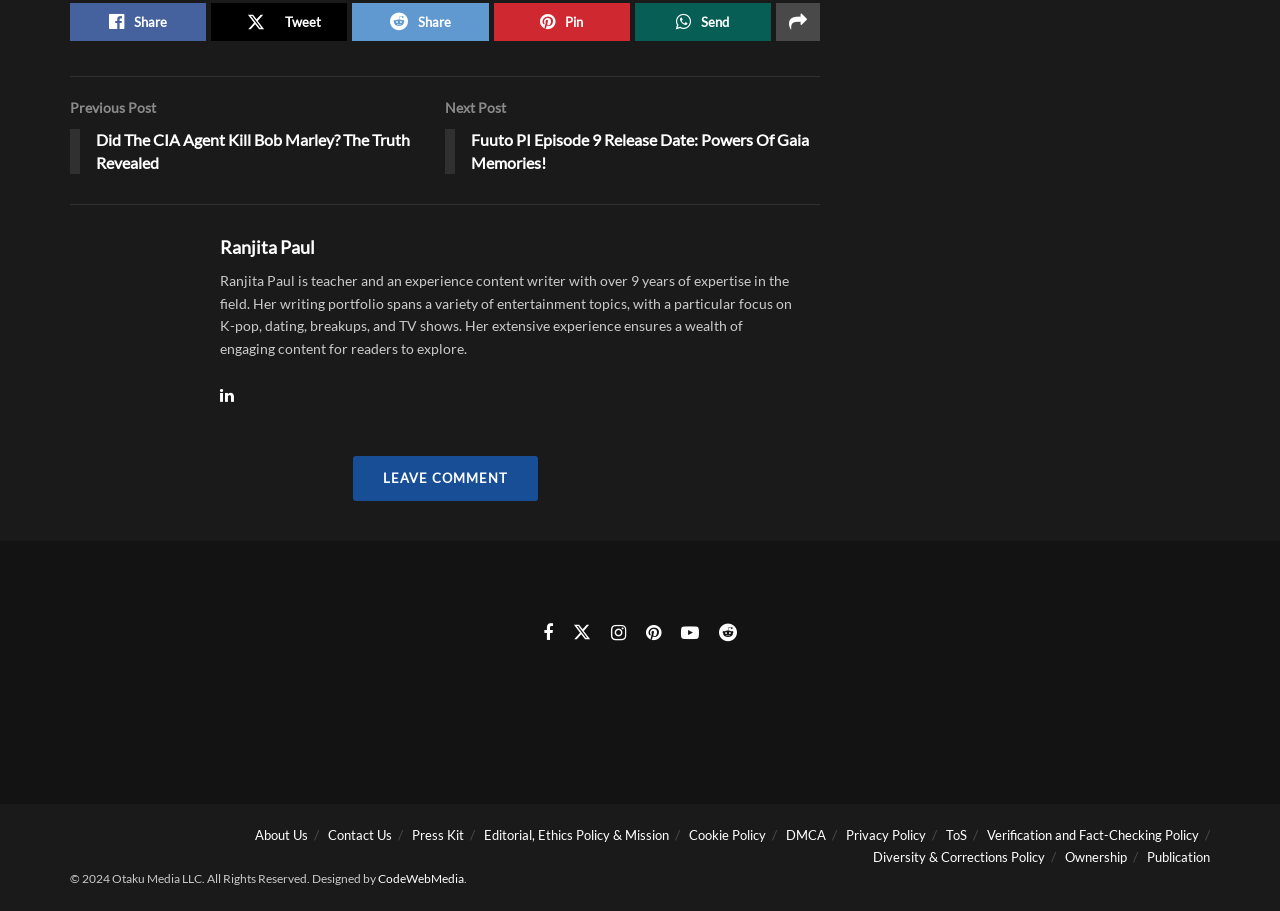What is the copyright information of the website?
Look at the image and respond with a one-word or short phrase answer.

2024 Otaku Media LLC. All Rights Reserved